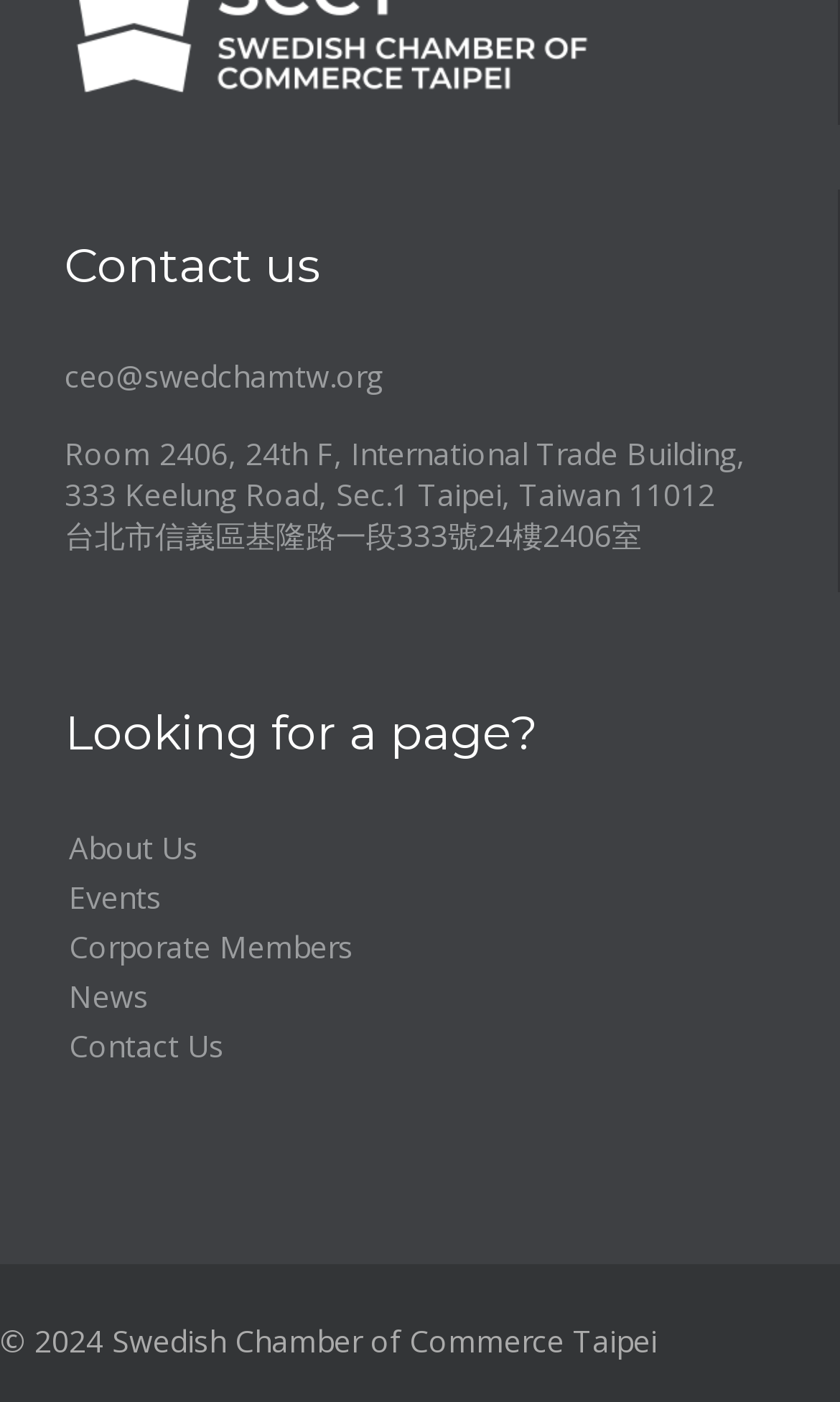What is the language of the address provided?
Answer the question with just one word or phrase using the image.

Chinese